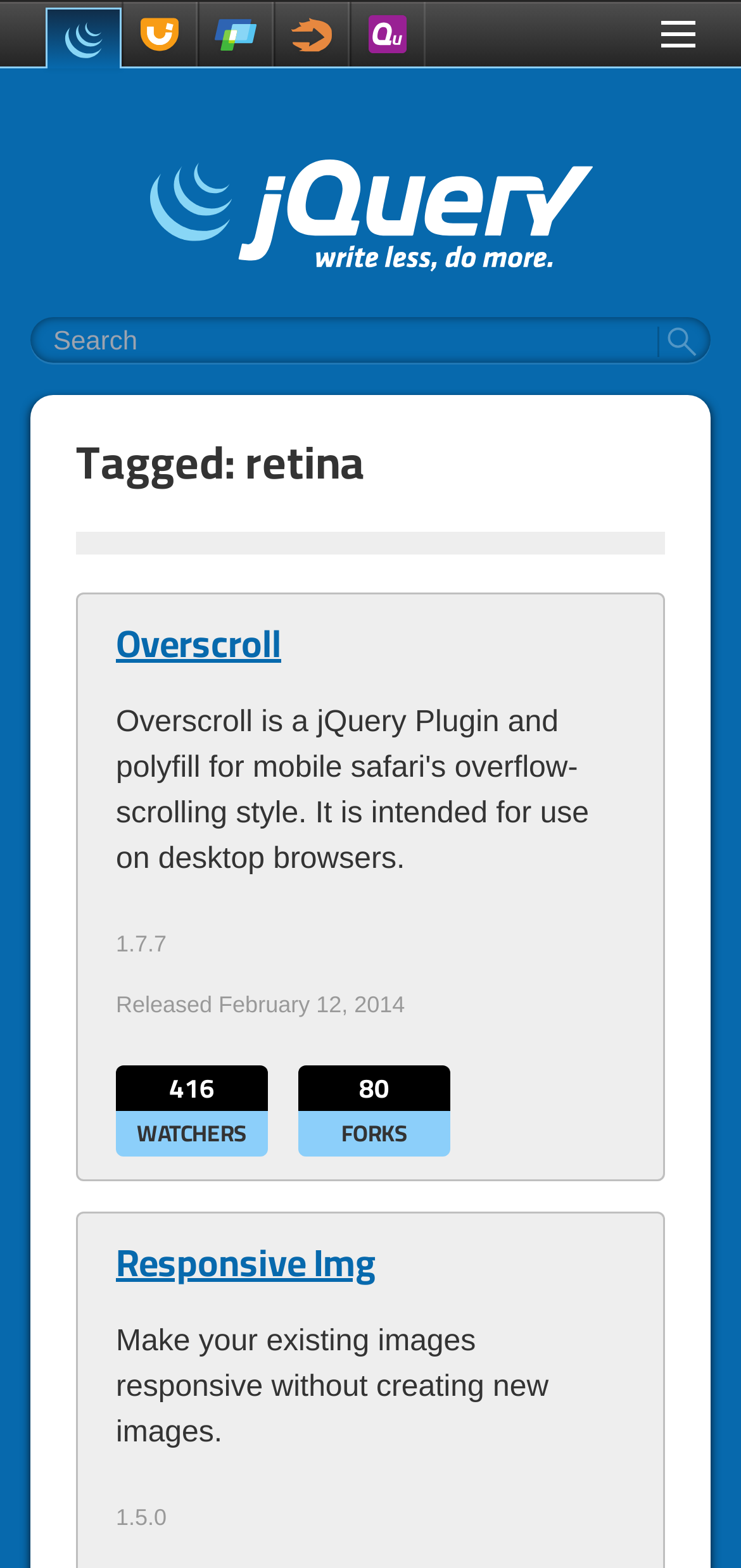Answer the question below using just one word or a short phrase: 
What is the text of the first link on the page?

jQuery